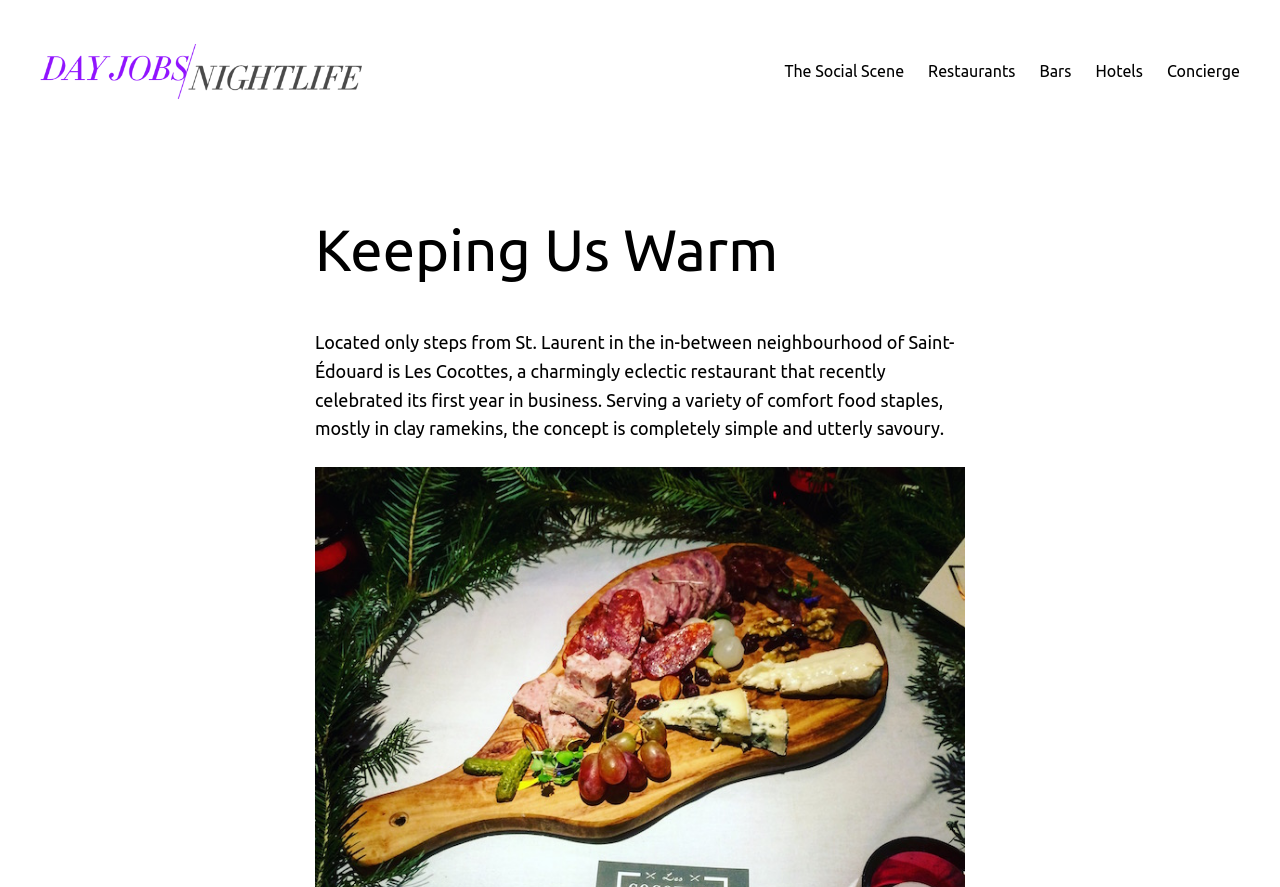How many links are in the primary navigation?
Could you give a comprehensive explanation in response to this question?

I counted the number of link elements under the 'Primary Navigation' navigation element, which are 'The Social Scene', 'Restaurants', 'Bars', 'Hotels', and 'Concierge', totaling 5 links.